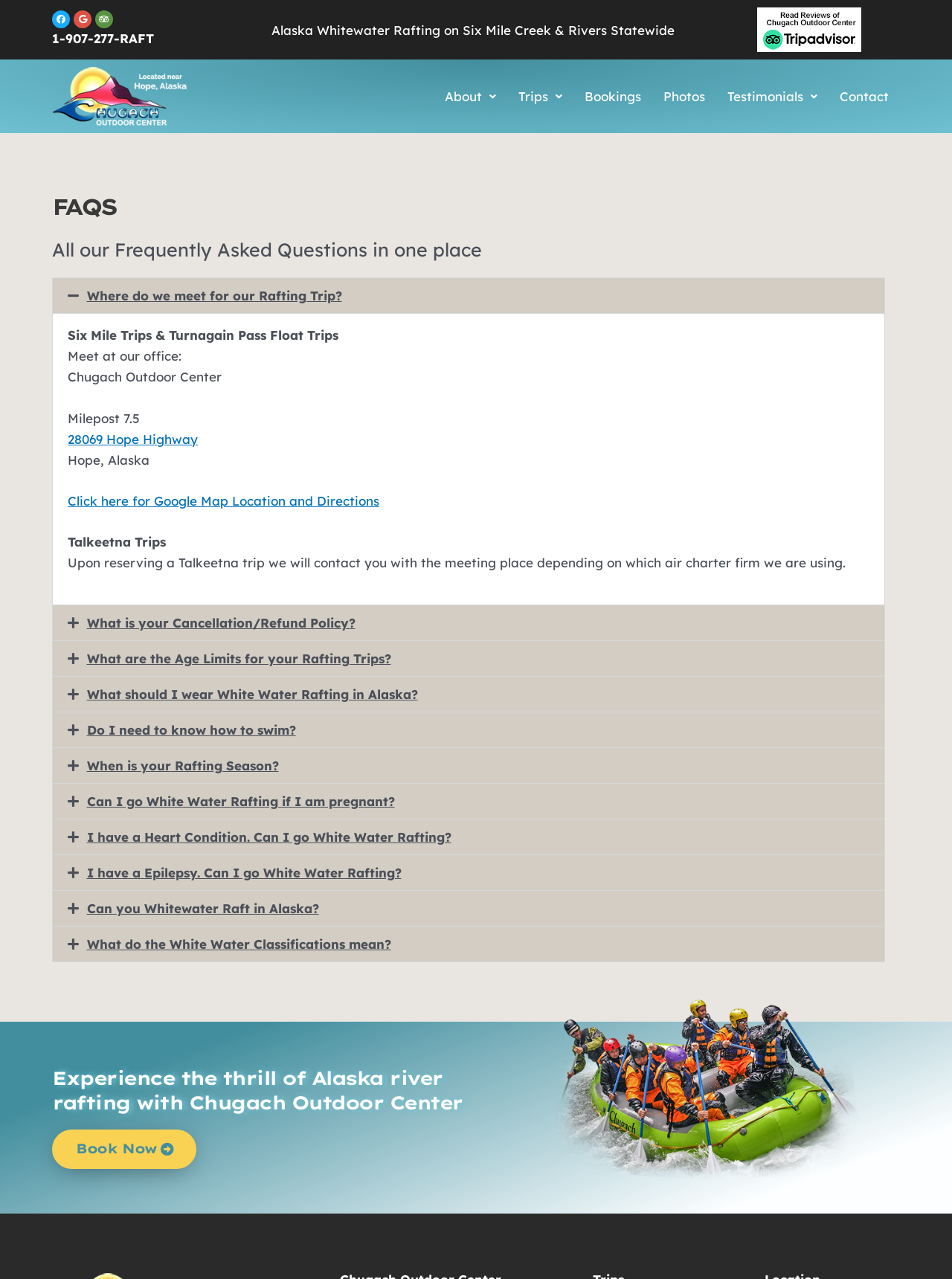Can you find the bounding box coordinates for the element that needs to be clicked to execute this instruction: "Click Facebook link"? The coordinates should be given as four float numbers between 0 and 1, i.e., [left, top, right, bottom].

[0.055, 0.008, 0.073, 0.022]